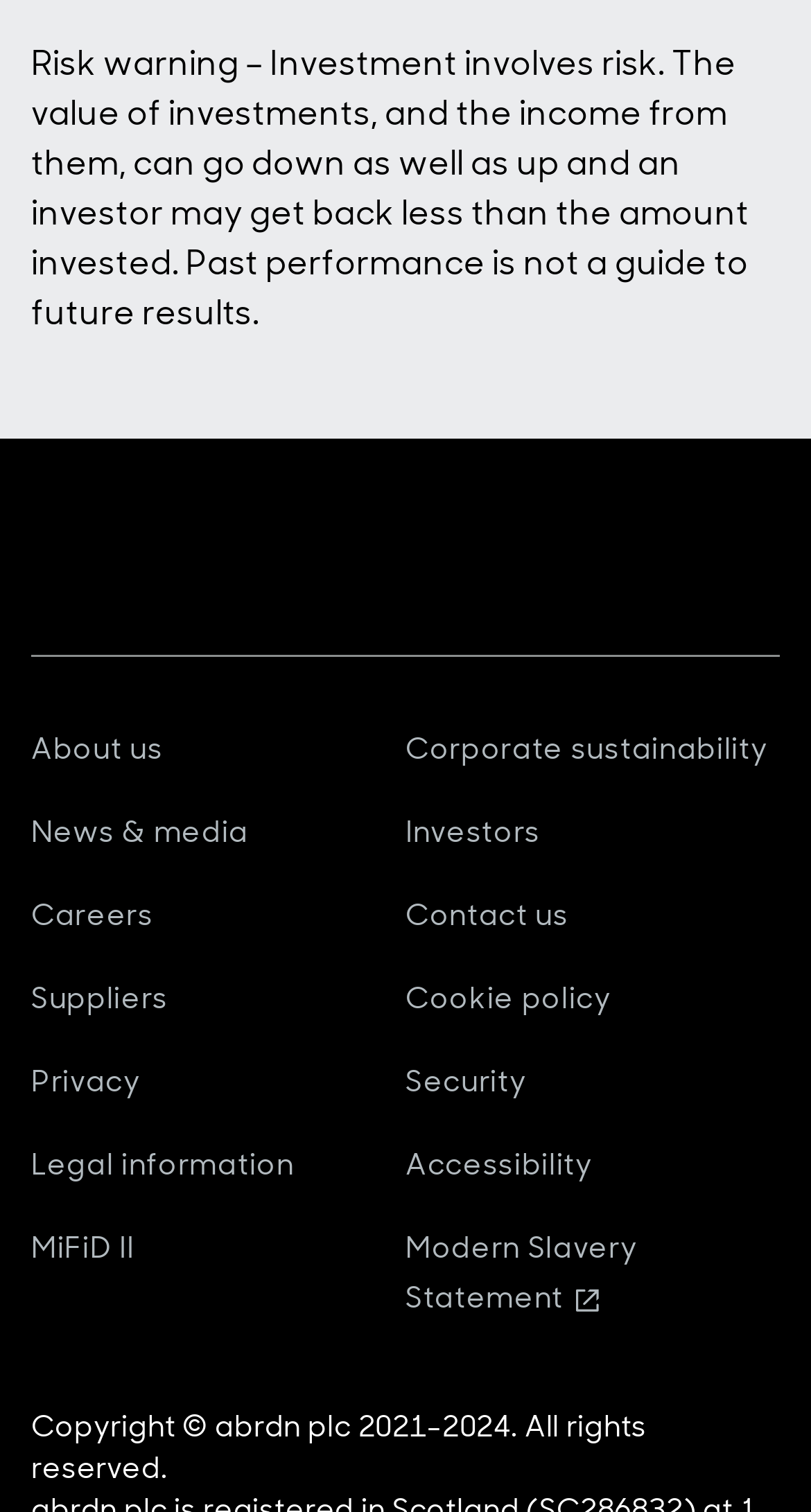Please locate the bounding box coordinates of the region I need to click to follow this instruction: "View News & media".

[0.038, 0.537, 0.307, 0.562]